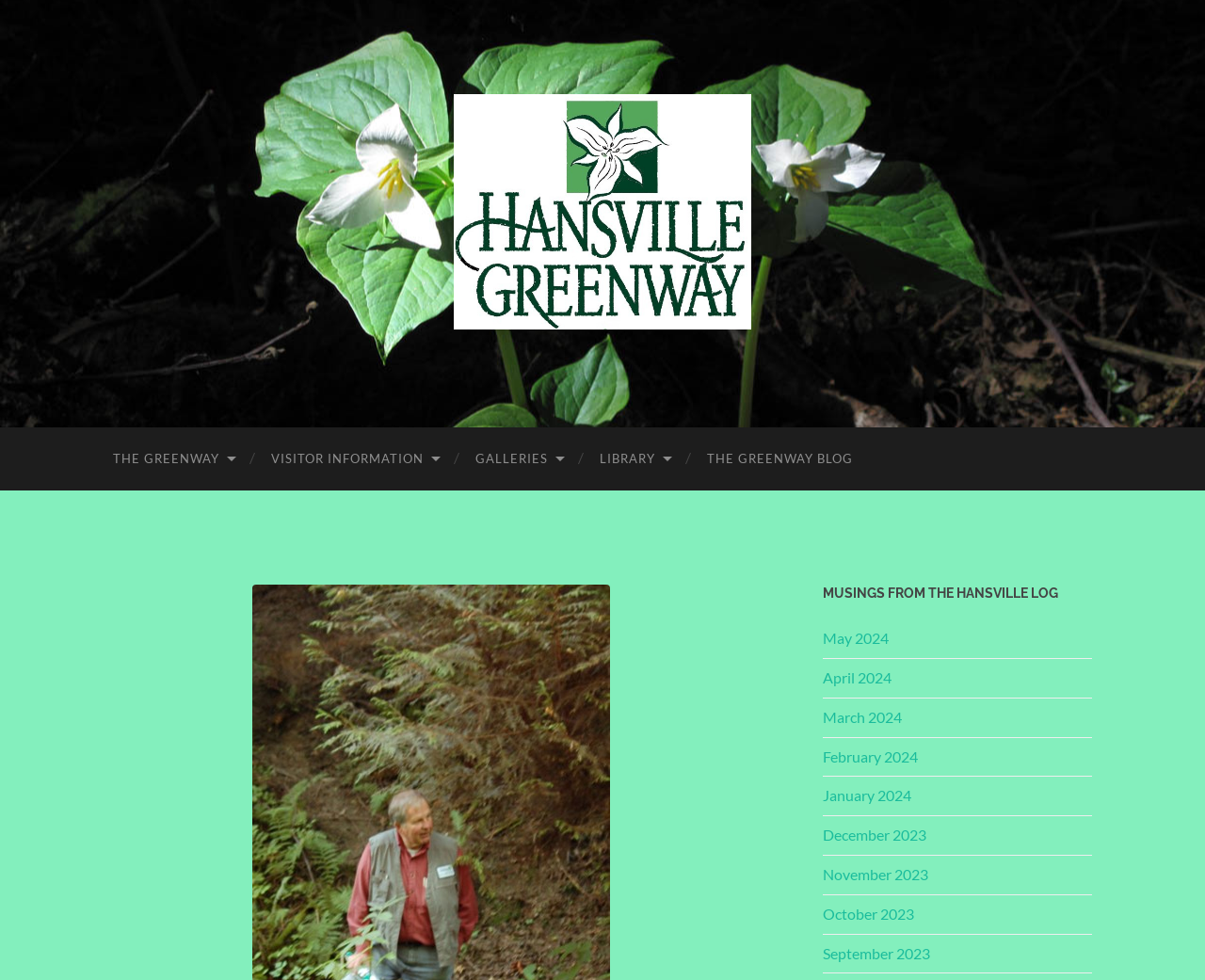Provide the bounding box coordinates of the UI element that matches the description: "The Greenway Blog".

[0.571, 0.436, 0.723, 0.5]